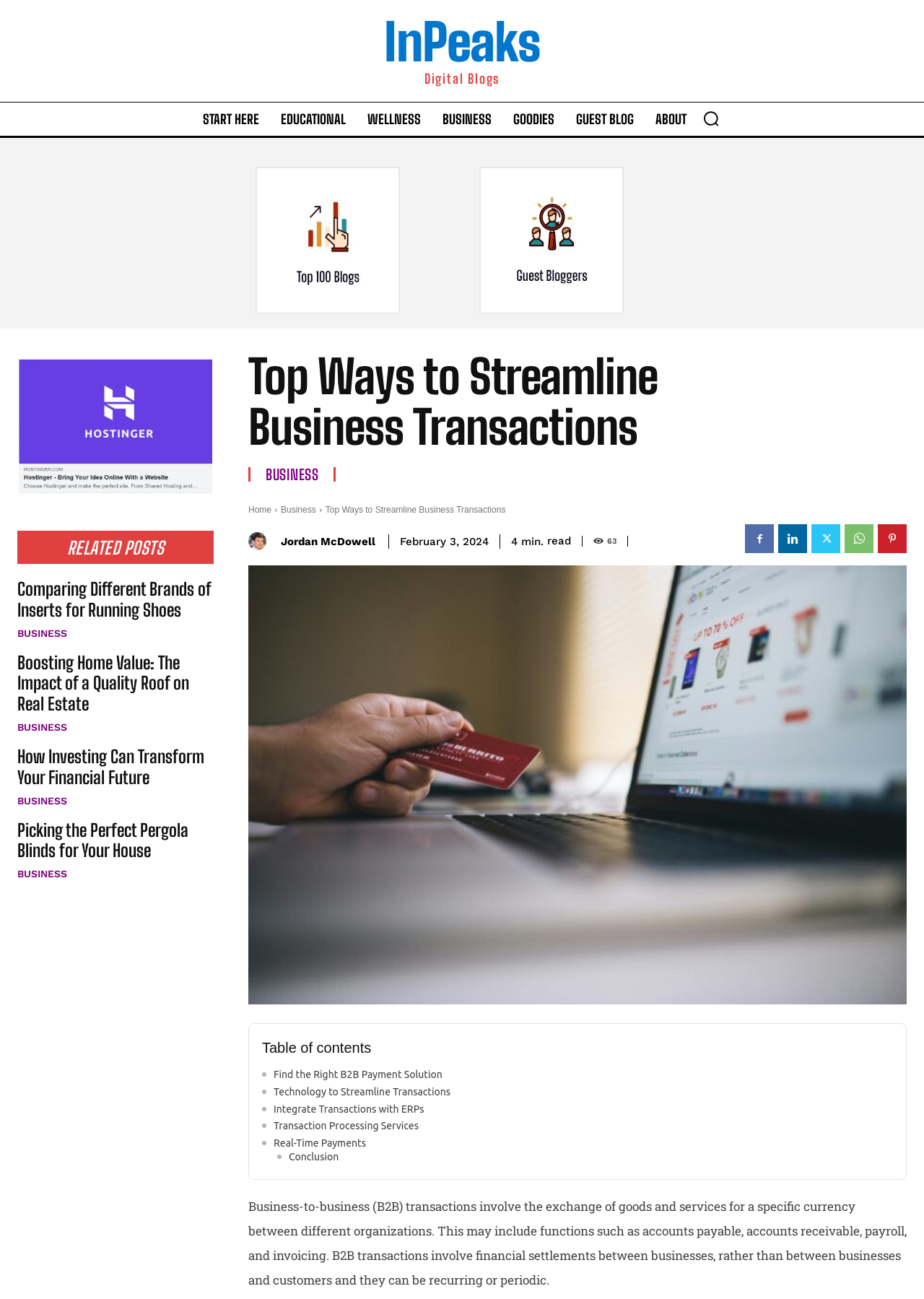Provide the bounding box coordinates for the UI element that is described by this text: "parent_node: Jordan McDowell title="Jordan McDowell"". The coordinates should be in the form of four float numbers between 0 and 1: [left, top, right, bottom].

[0.269, 0.41, 0.296, 0.424]